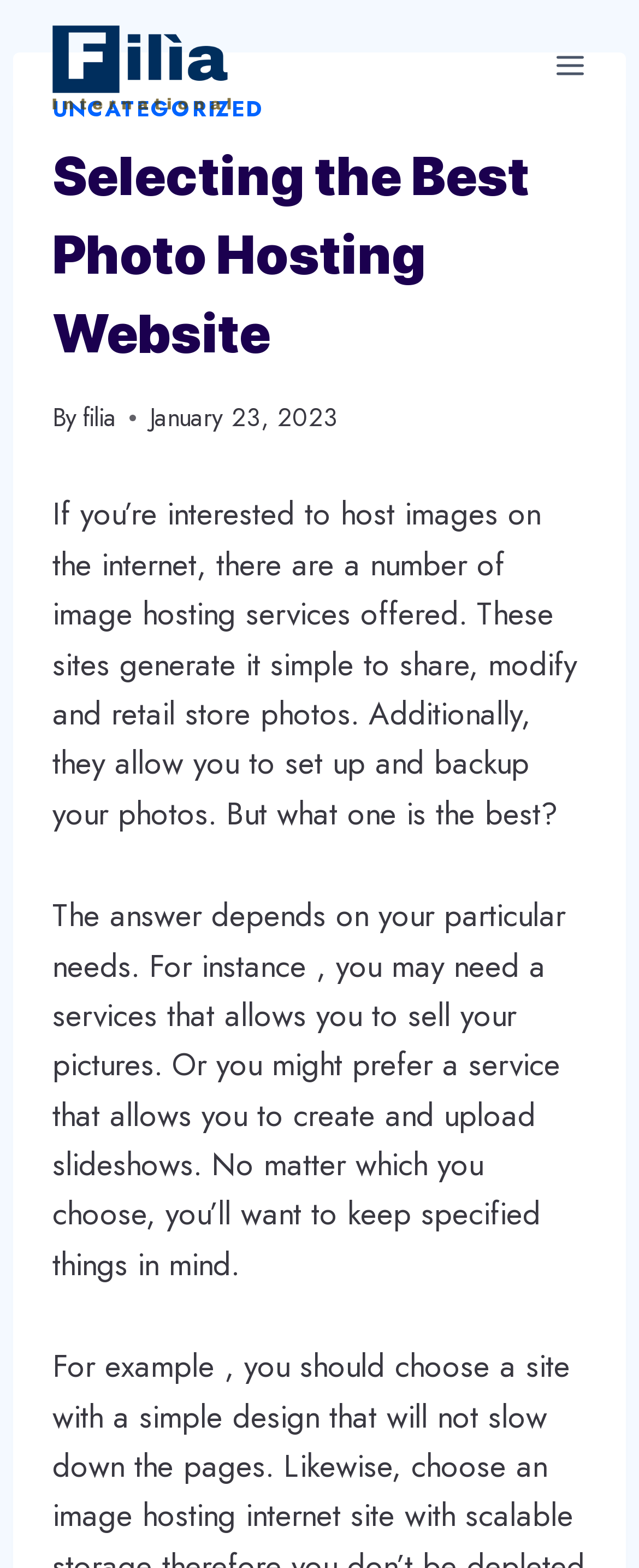What is the main topic of the article?
Provide a detailed and extensive answer to the question.

The webpage's heading is 'Selecting the Best Photo Hosting Website', which suggests that the main topic of the article is to guide readers in choosing the best photo hosting website for their needs.